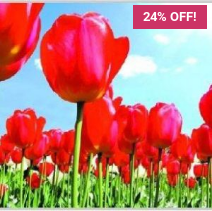What is the main subject of the image?
Please use the image to deliver a detailed and complete answer.

The image showcases a vibrant field of red tulips, which suggests that the main subject of the image is tulips.